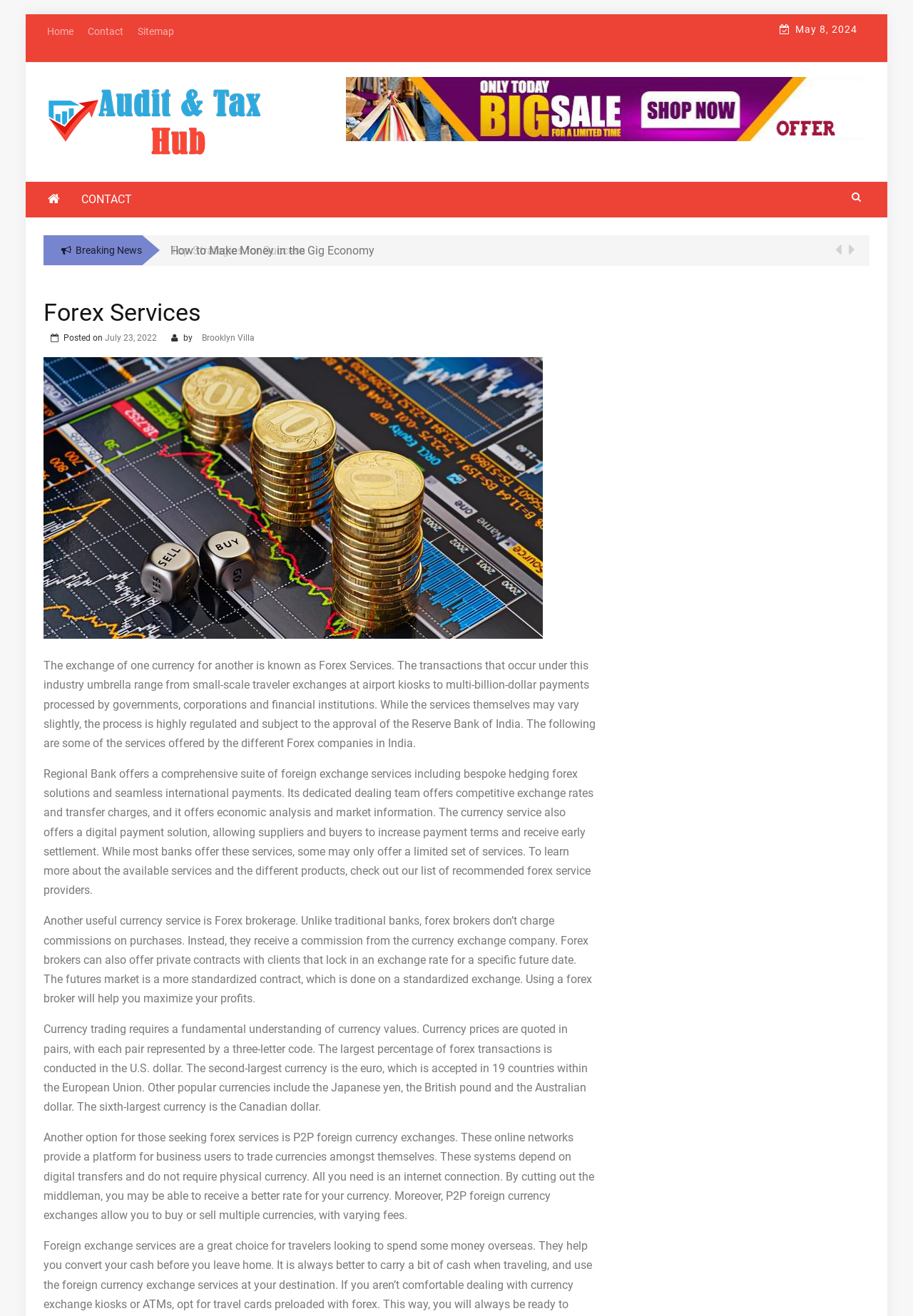Locate the UI element described by Brooklyn Villa in the provided webpage screenshot. Return the bounding box coordinates in the format (top-left x, top-left y, bottom-right x, bottom-right y), ensuring all values are between 0 and 1.

[0.221, 0.253, 0.279, 0.26]